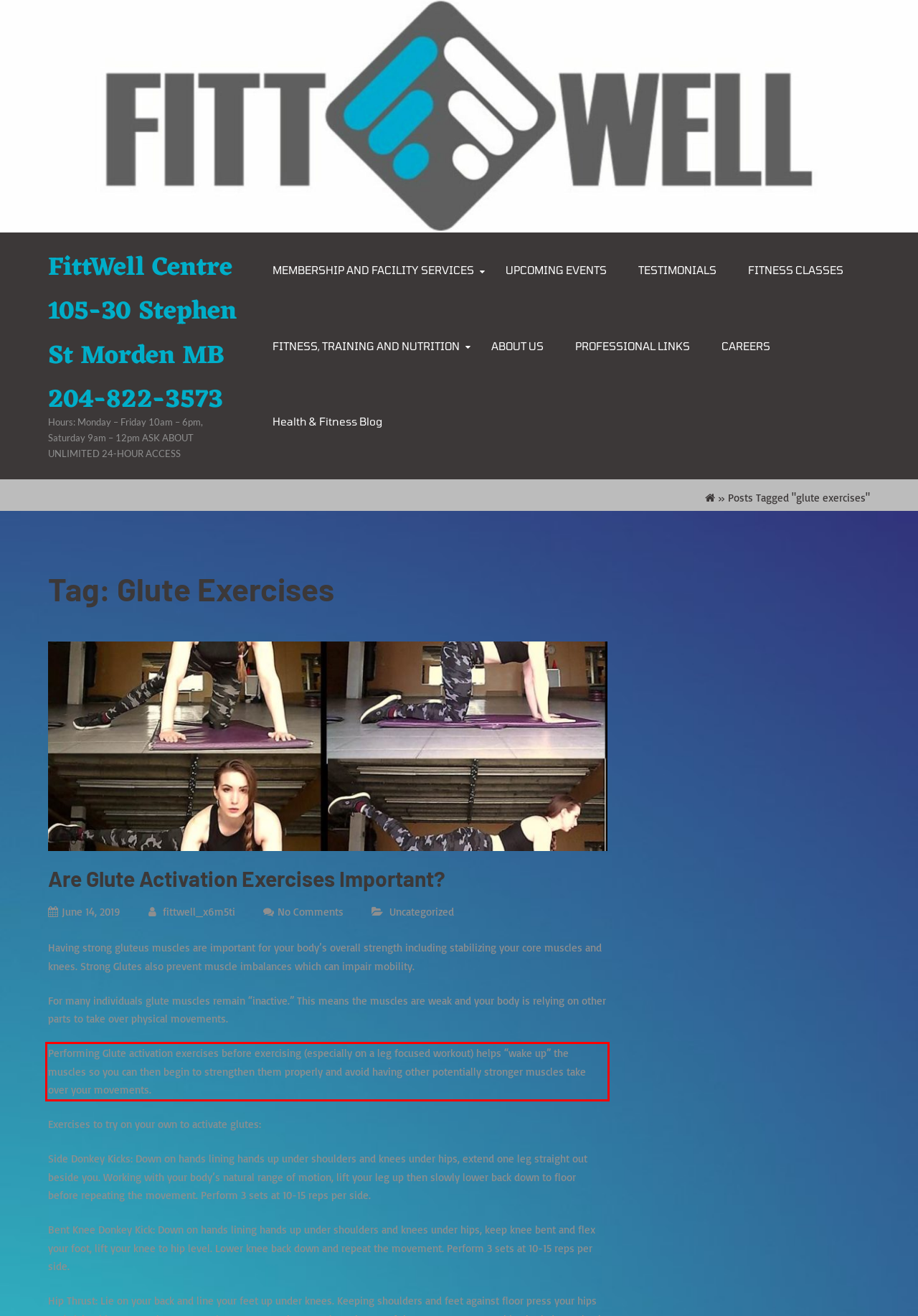Given a webpage screenshot, locate the red bounding box and extract the text content found inside it.

Performing Glute activation exercises before exercising (especially on a leg focused workout) helps “wake up” the muscles so you can then begin to strengthen them properly and avoid having other potentially stronger muscles take over your movements.